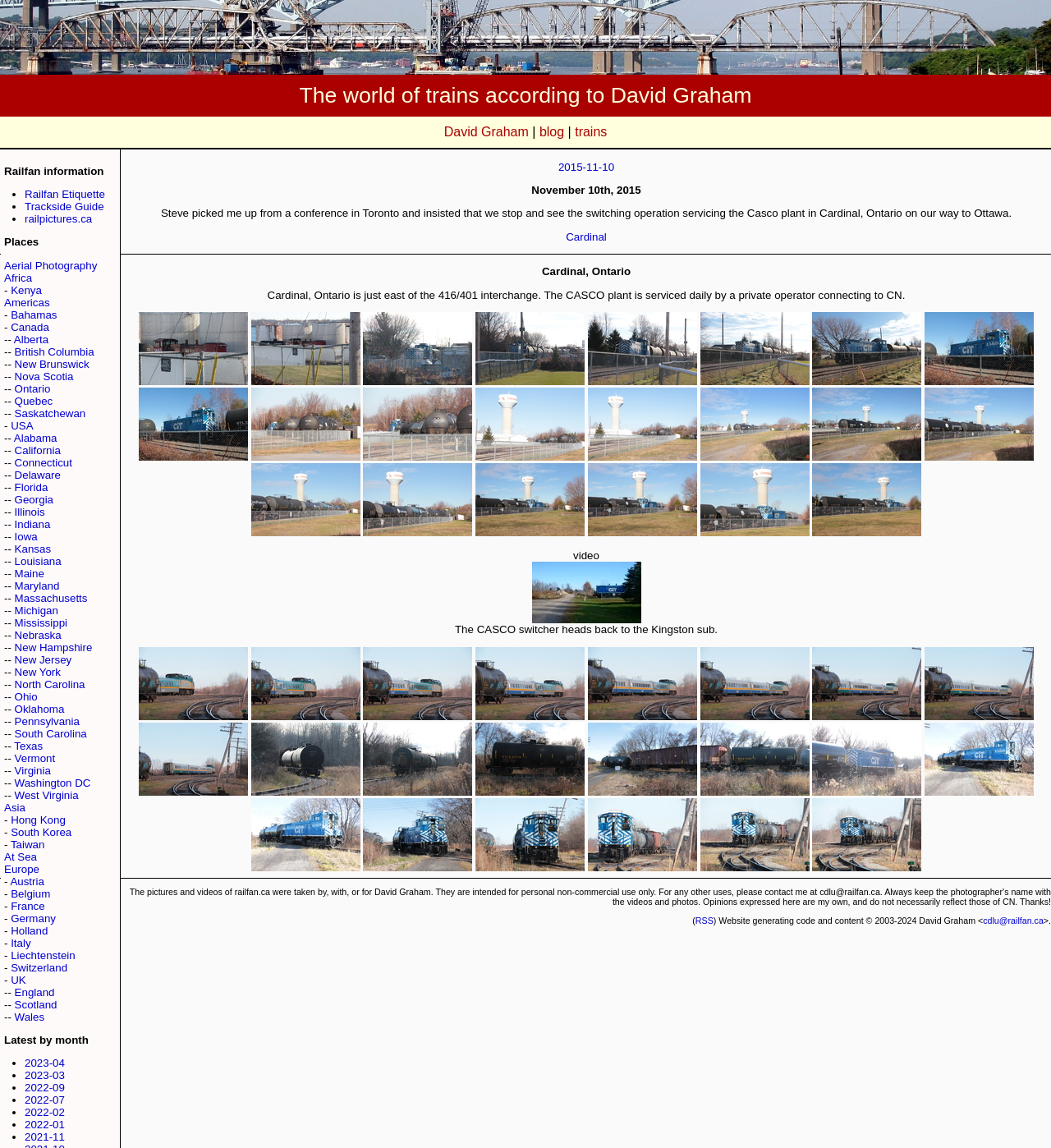Indicate the bounding box coordinates of the element that needs to be clicked to satisfy the following instruction: "Click on the 'Railfan Etiquette' link". The coordinates should be four float numbers between 0 and 1, i.e., [left, top, right, bottom].

[0.023, 0.164, 0.1, 0.174]